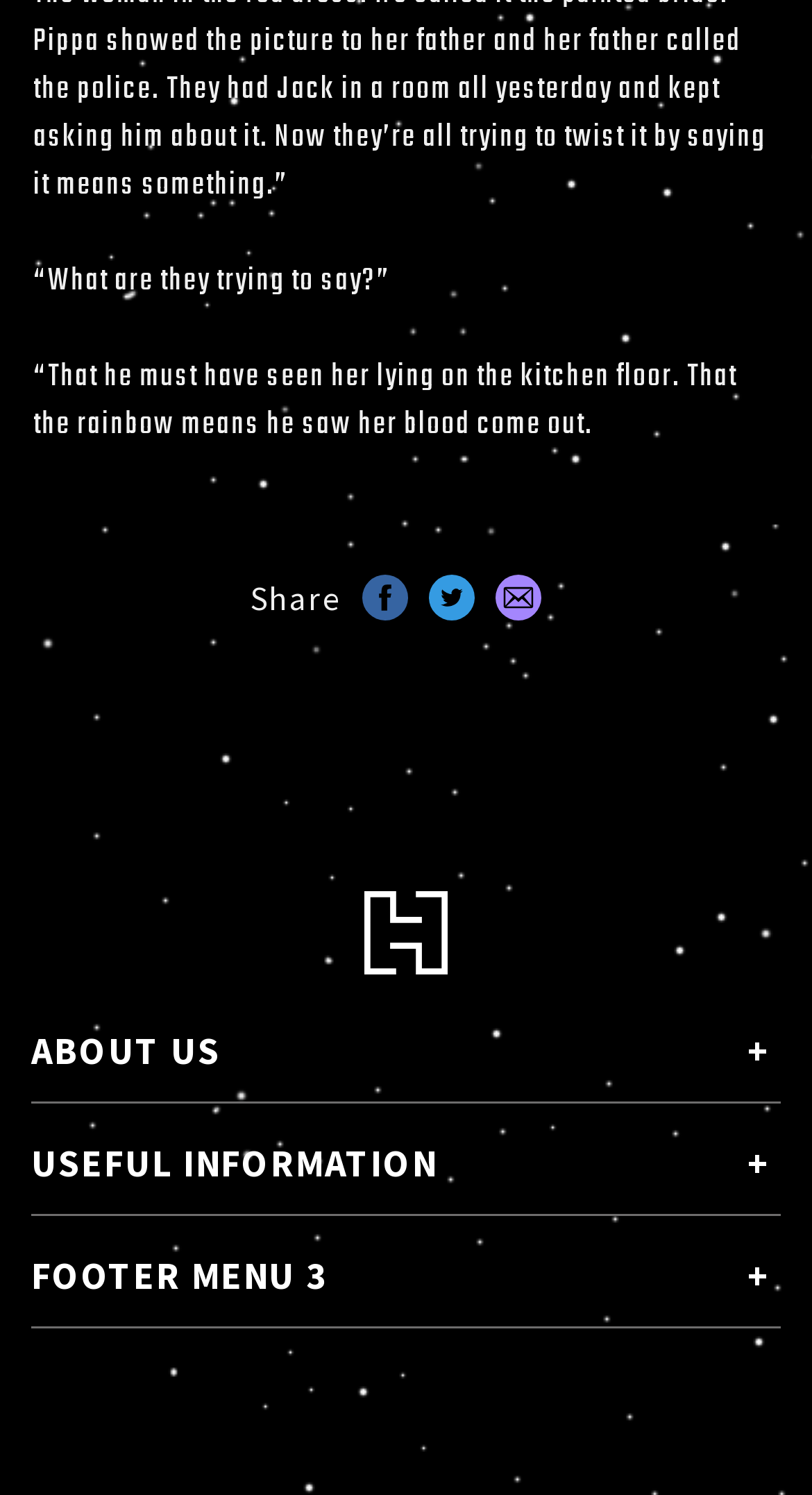Determine the bounding box coordinates of the clickable region to execute the instruction: "Share on Facebook". The coordinates should be four float numbers between 0 and 1, denoted as [left, top, right, bottom].

[0.446, 0.384, 0.503, 0.415]